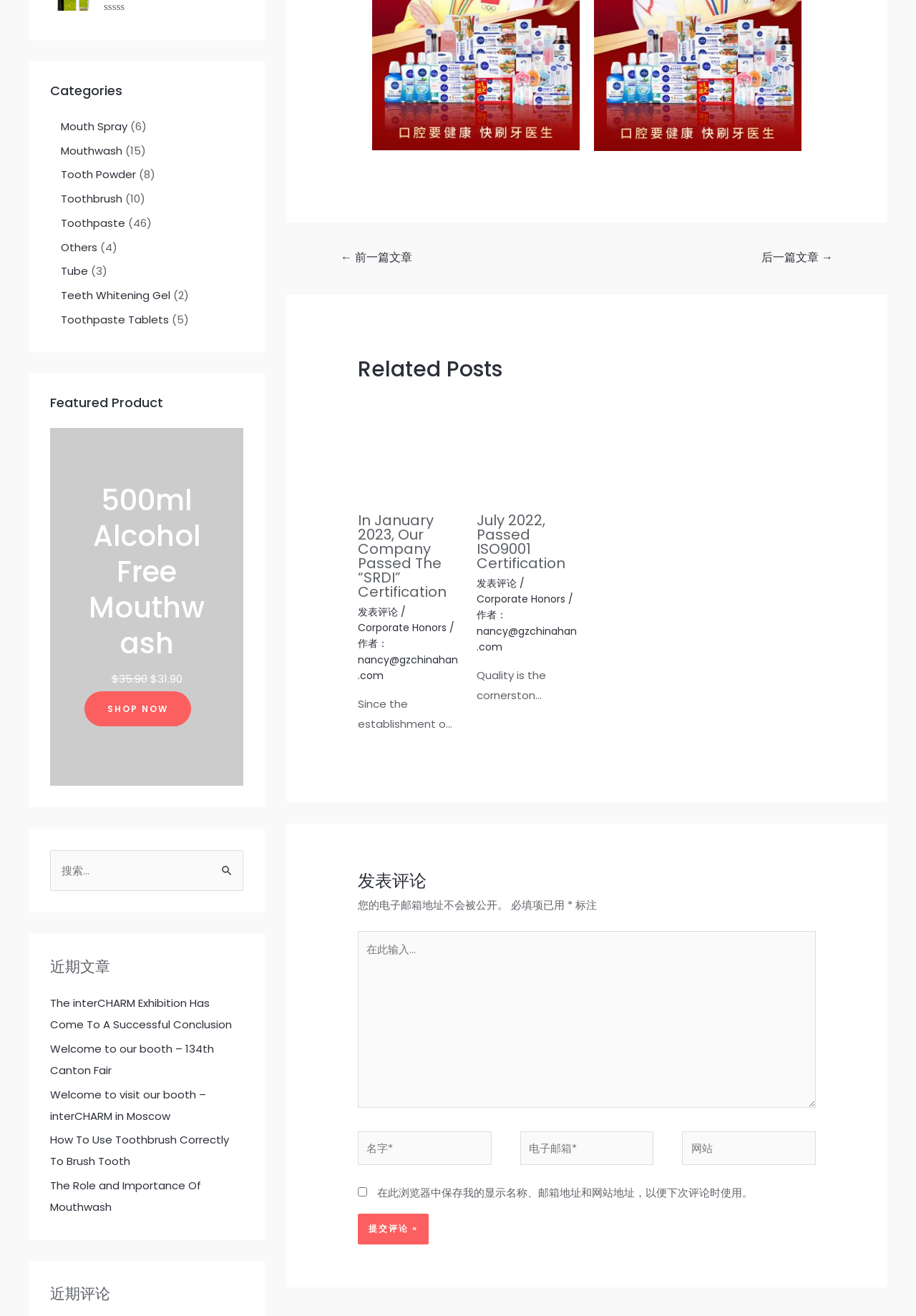Identify the bounding box coordinates of the element that should be clicked to fulfill this task: "Read recent articles". The coordinates should be provided as four float numbers between 0 and 1, i.e., [left, top, right, bottom].

[0.055, 0.754, 0.266, 0.926]